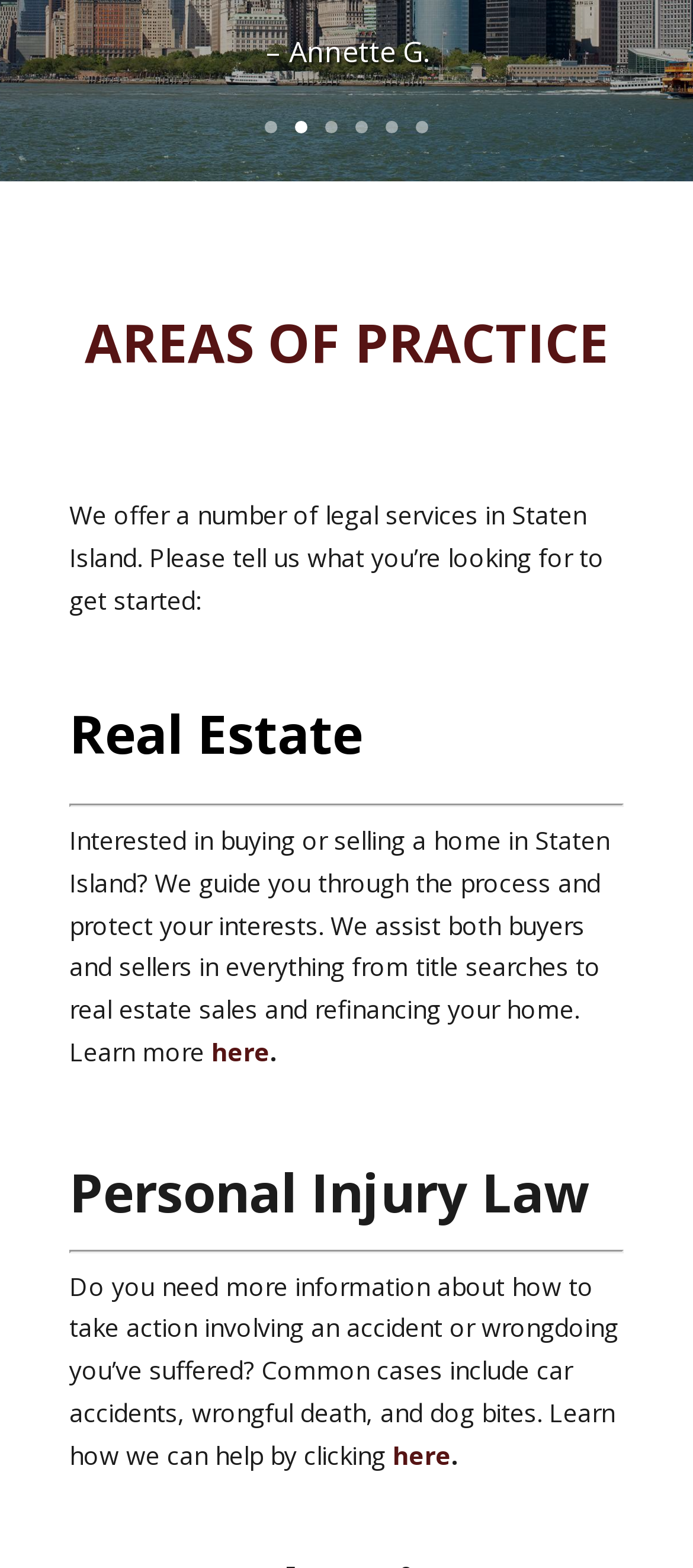How many separators are there in the webpage?
Answer briefly with a single word or phrase based on the image.

2